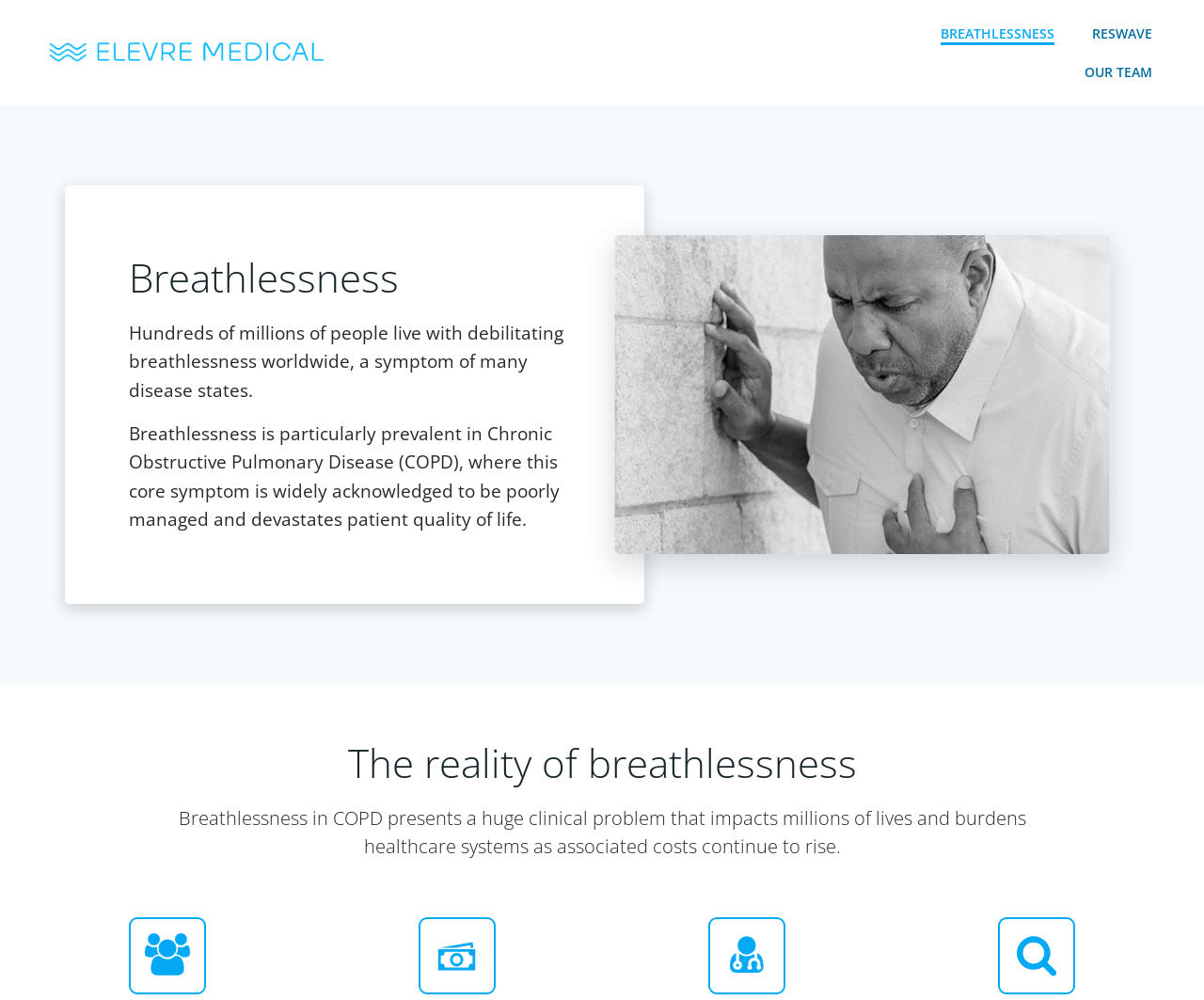What disease is breathlessness particularly prevalent in?
Look at the screenshot and respond with one word or a short phrase.

COPD